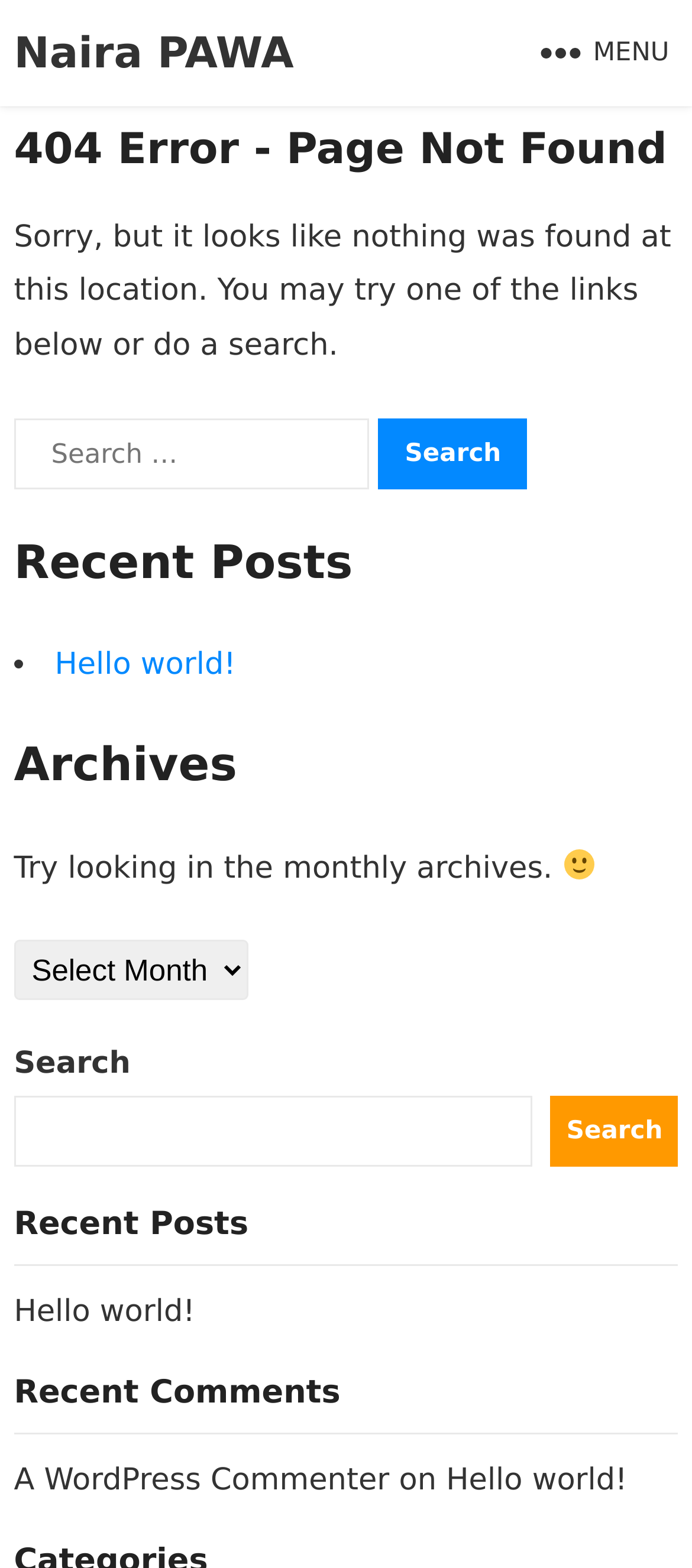Provide a brief response to the question below using one word or phrase:
How many links are in the recent comments section?

3